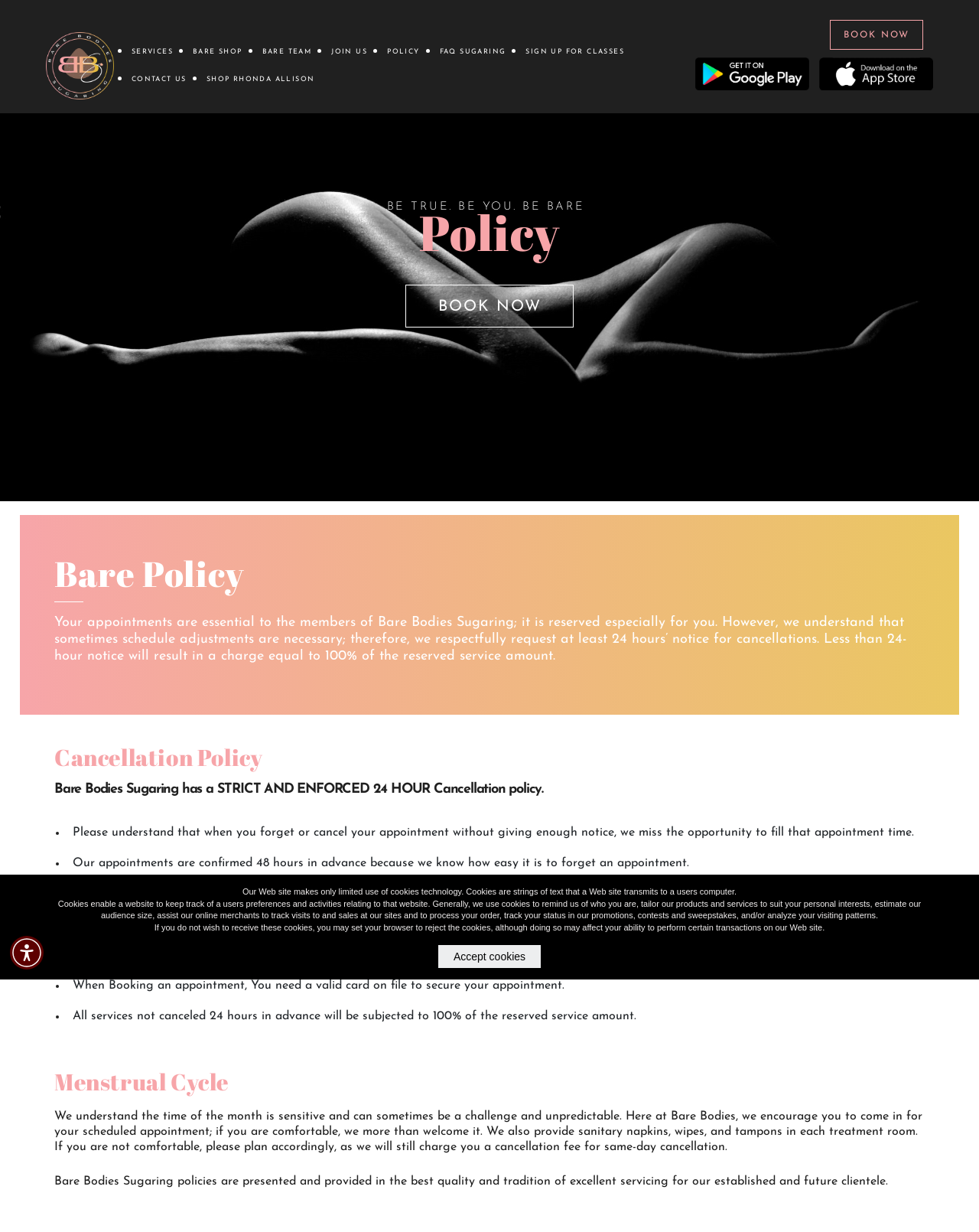Utilize the details in the image to give a detailed response to the question: Why does the website use cookies?

The webpage explains that cookies are used to track user preferences, tailor products and services to individual interests, estimate audience size, and assist with online transactions and promotions.